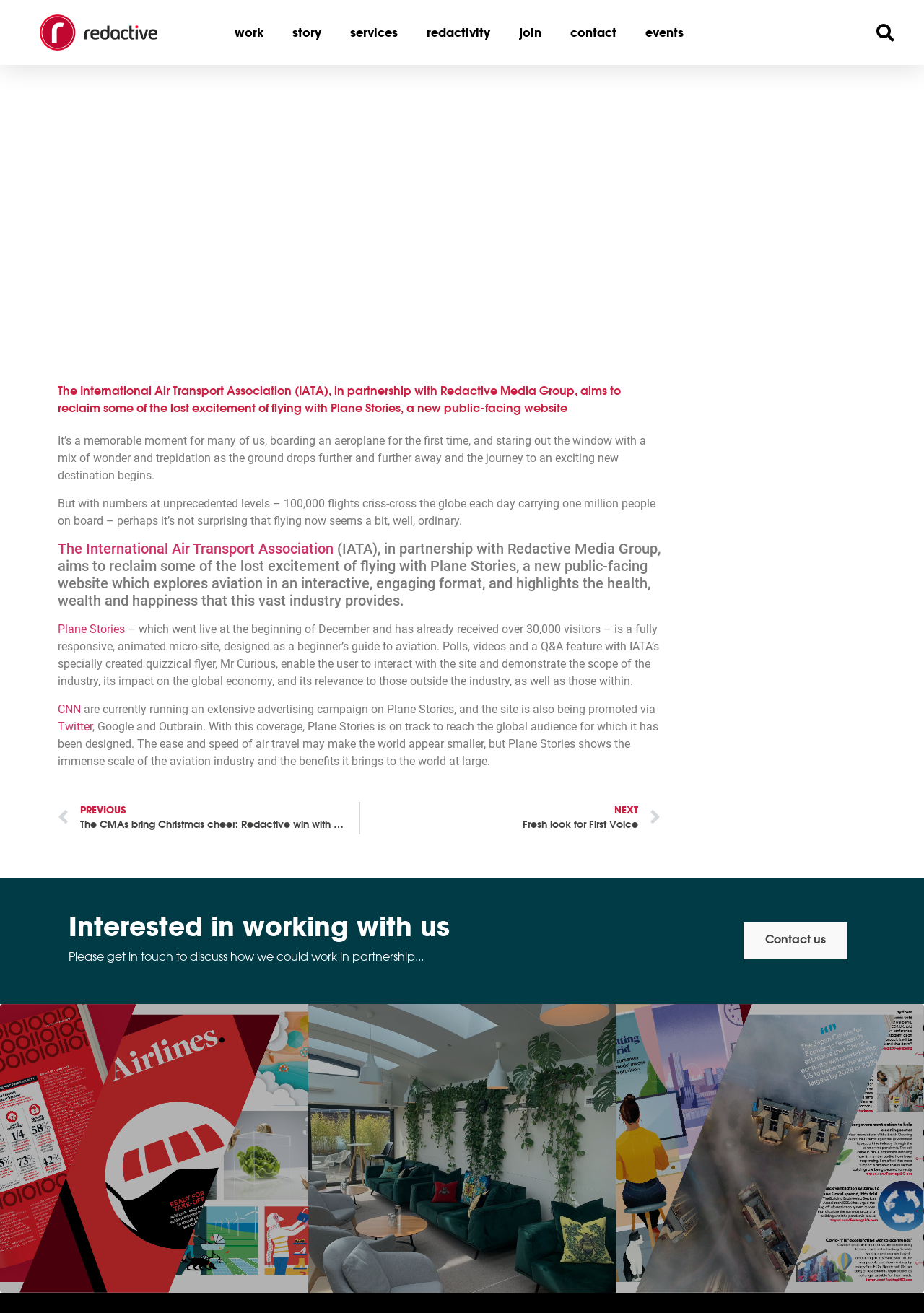Please mark the clickable region by giving the bounding box coordinates needed to complete this instruction: "Contact Redactive".

[0.805, 0.703, 0.917, 0.731]